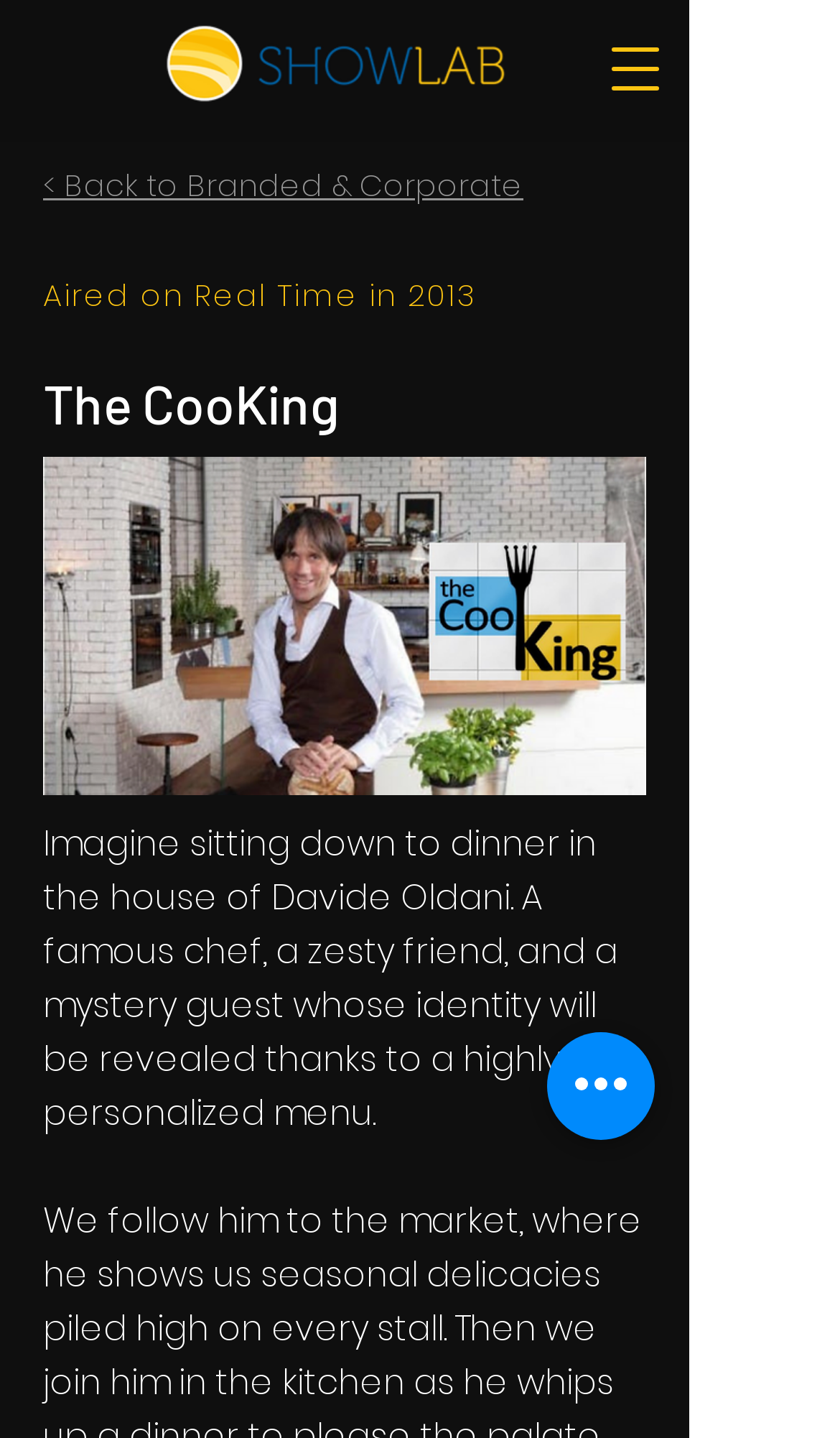Illustrate the webpage's structure and main components comprehensively.

The webpage is titled "The CooKing | Showlab" and features a logo image of "Logo-showlab-srl-italy.png" at the top left corner. To the right of the logo, there is a button to open the navigation menu. 

Below the logo, there is a heading that reads "The CooKing". Underneath the heading, a paragraph of text describes a scenario where one imagines having dinner at the house of a famous chef, Davide Oldani, with a personalized menu that reveals the identity of a mystery guest. 

Above this paragraph, there is a smaller heading that says "Aired on Real Time in 2013". Further up, there is another heading that links back to "Branded & Corporate" pages. 

To the right of the "Branded & Corporate" link, there is an image related to "TheCooKing-showlab-realtime-2013". At the bottom right corner, there is a button for "Quick actions".